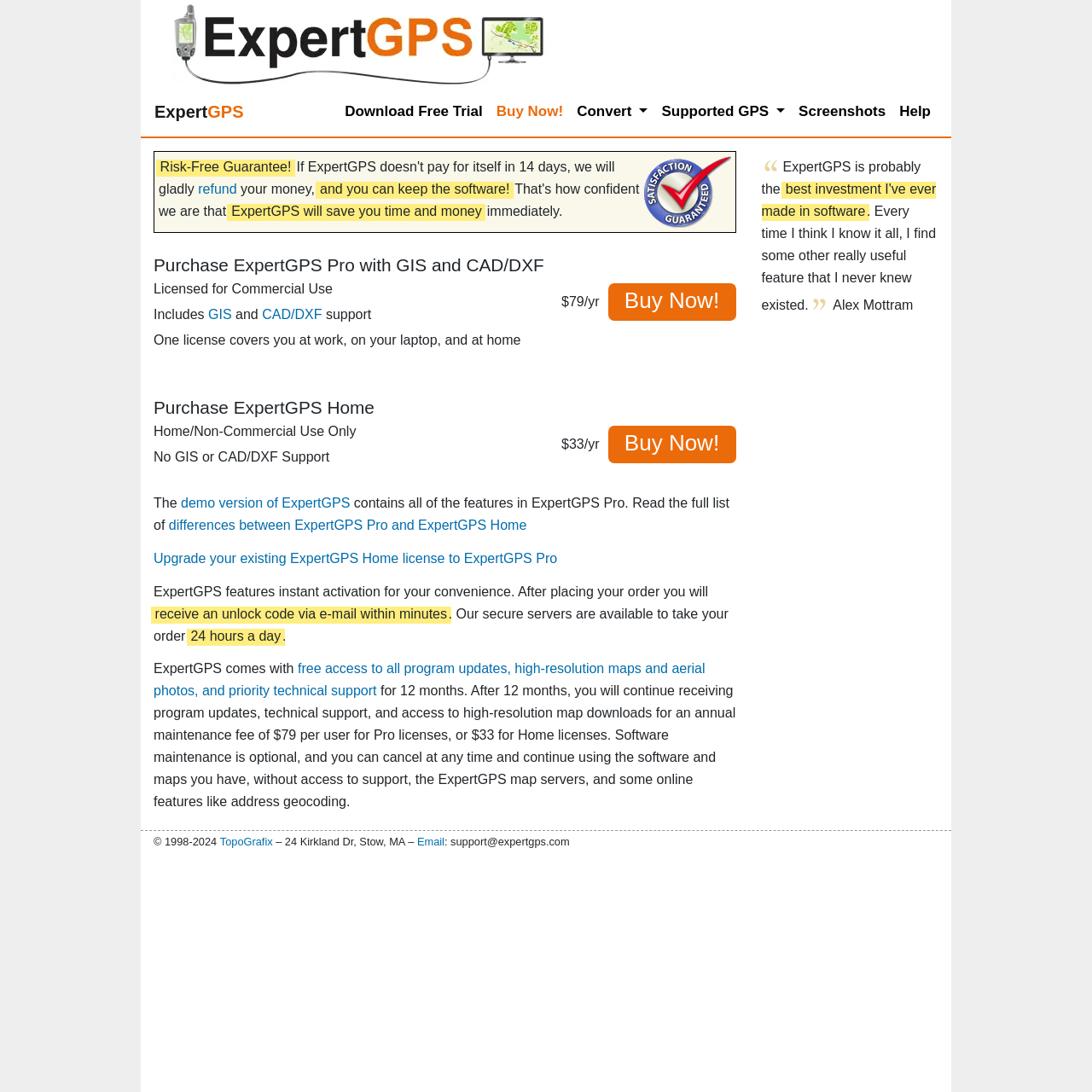Locate the bounding box for the described UI element: "Supported GPS". Ensure the coordinates are four float numbers between 0 and 1, formatted as [left, top, right, bottom].

[0.6, 0.086, 0.725, 0.119]